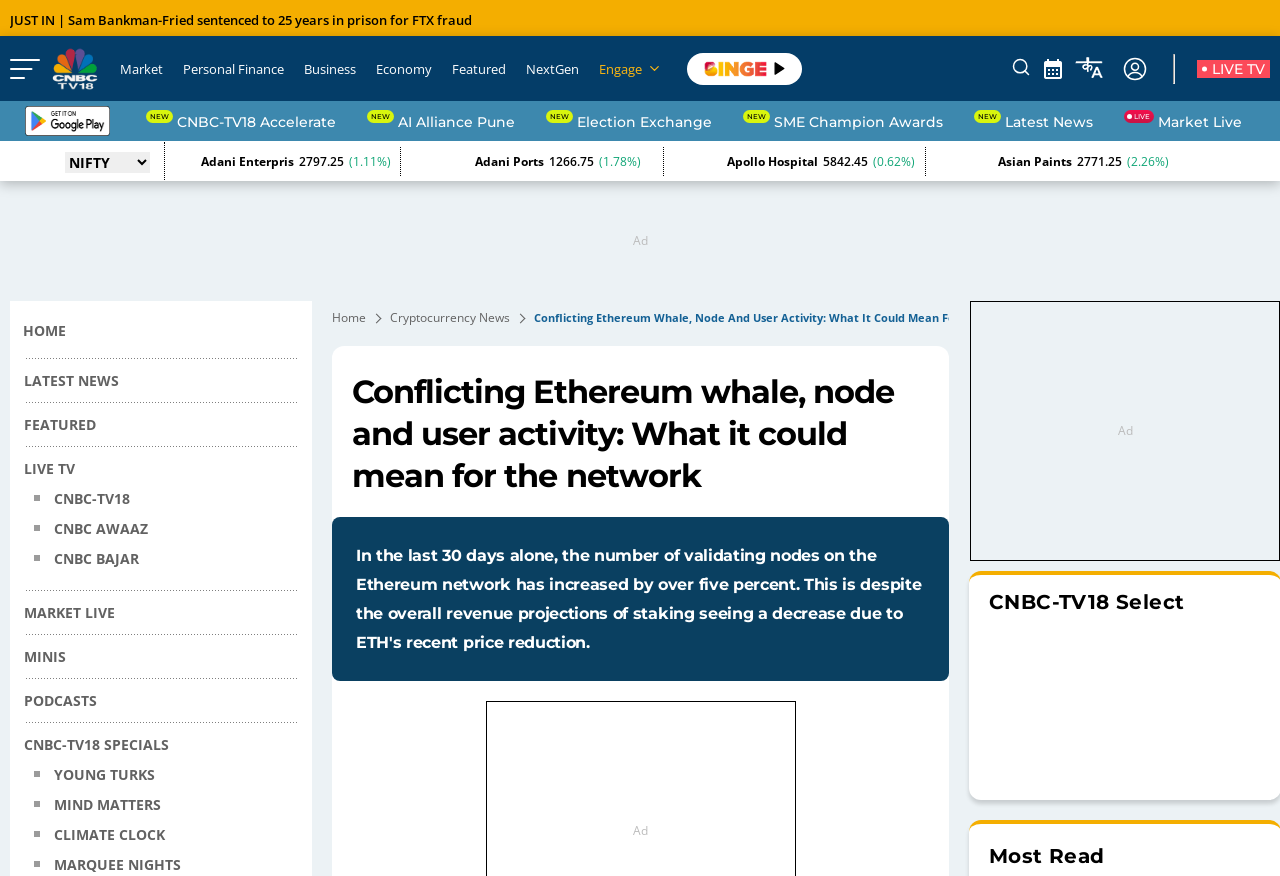Extract the main title from the webpage.

Conflicting Ethereum whale, node and user activity: What it could mean for the network